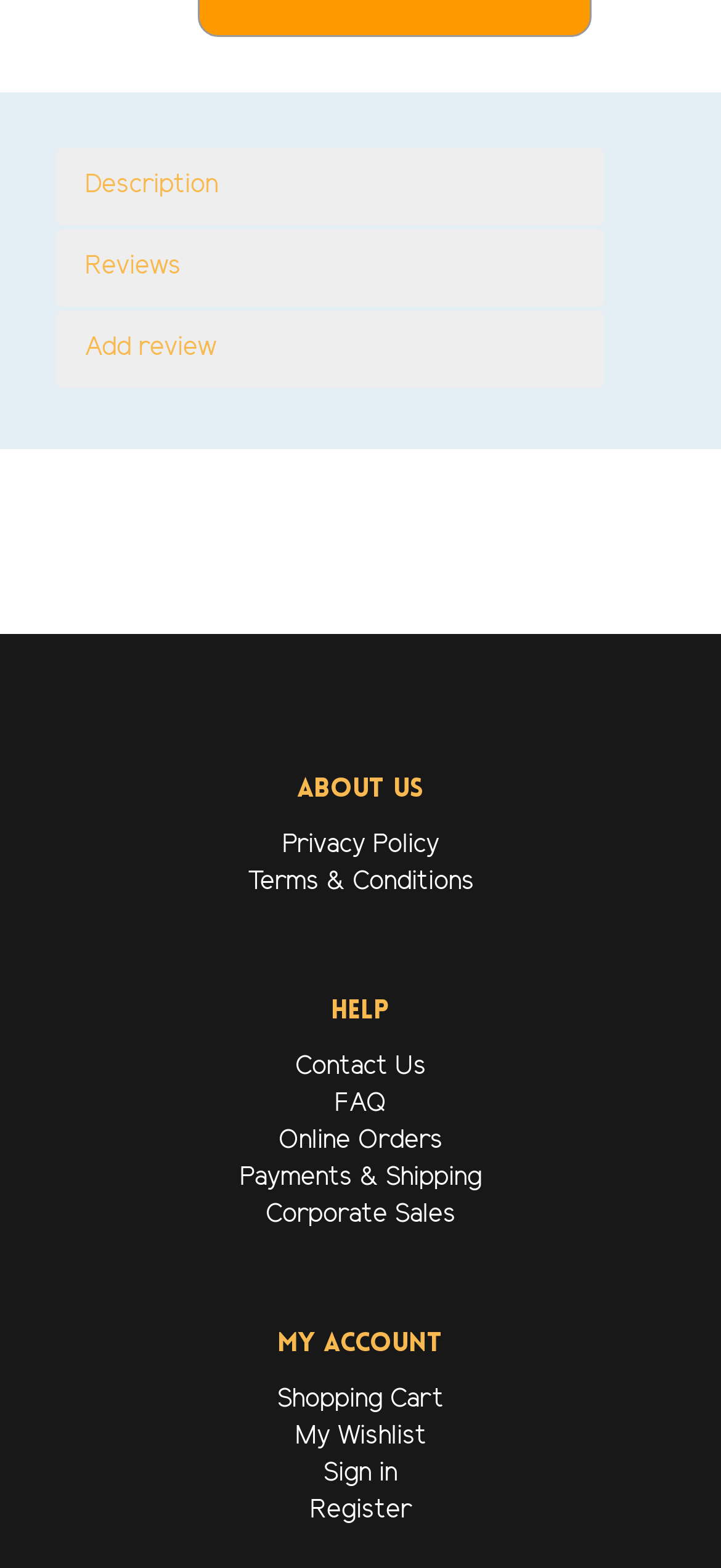Determine the bounding box for the described HTML element: "My Wishlist". Ensure the coordinates are four float numbers between 0 and 1 in the format [left, top, right, bottom].

[0.409, 0.907, 0.591, 0.927]